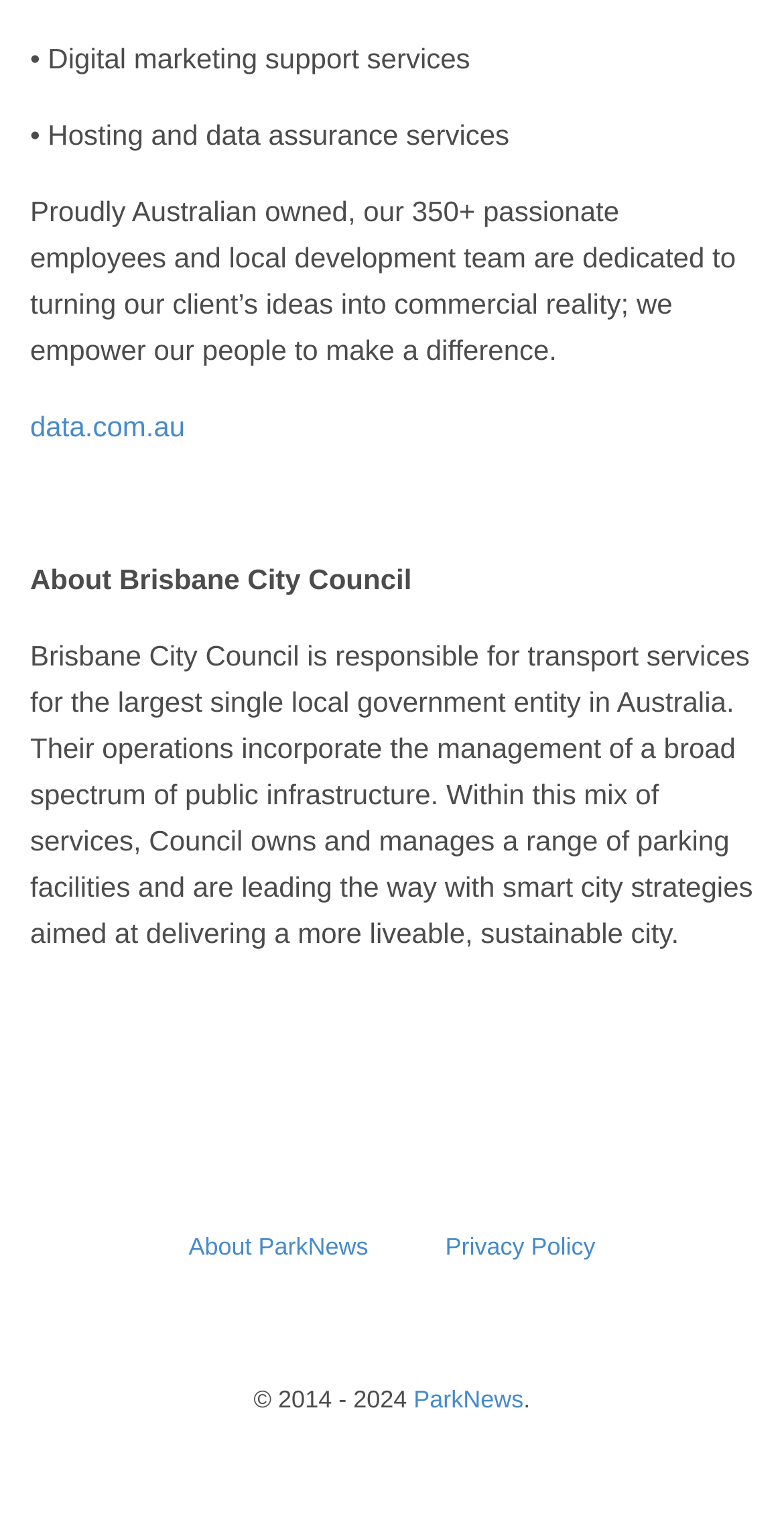Refer to the image and provide a thorough answer to this question:
What is the role of Brisbane City Council?

Based on the static text element, Brisbane City Council is responsible for transport services for the largest single local government entity in Australia and manages a range of public infrastructure, including parking facilities.